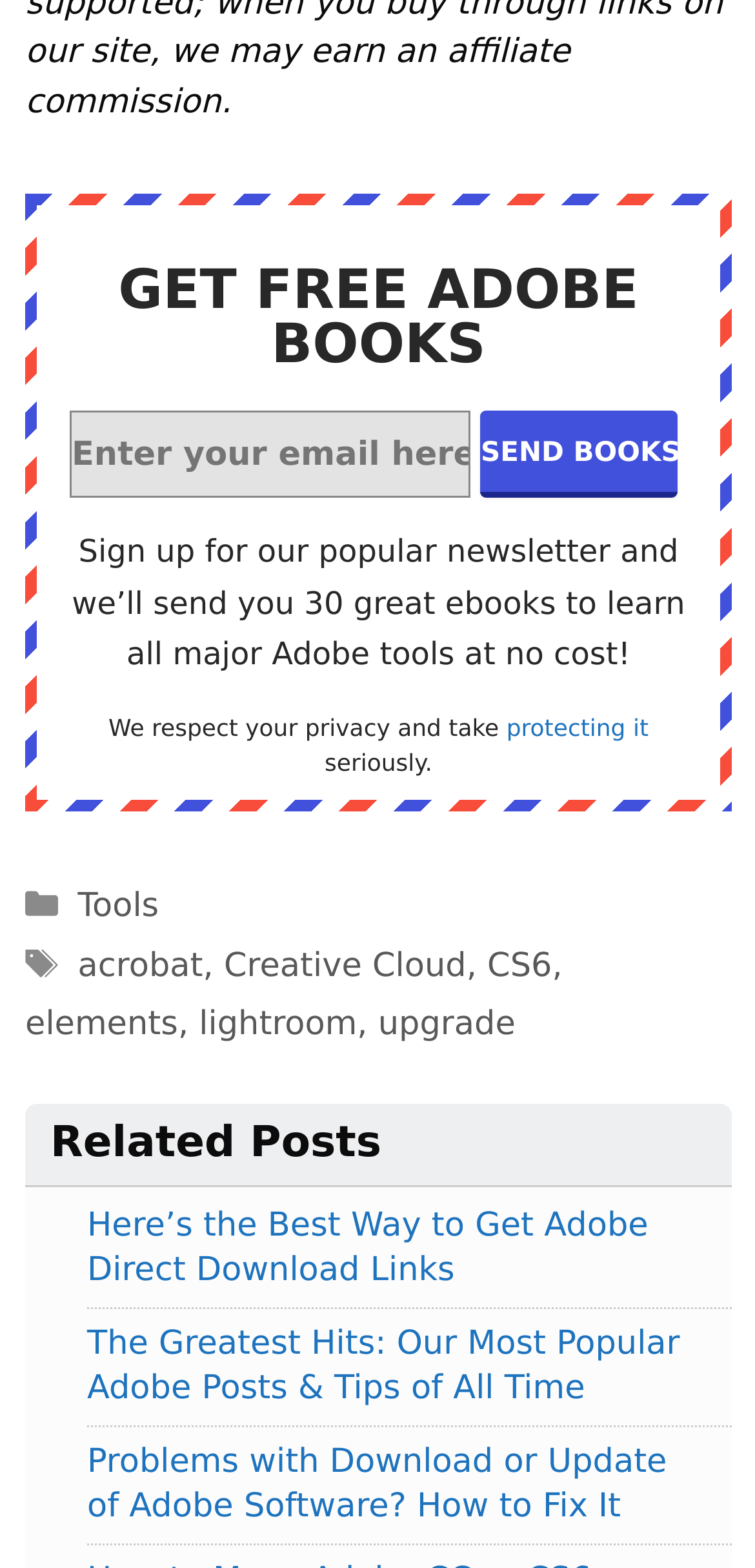Please specify the bounding box coordinates of the clickable section necessary to execute the following command: "Click Send Books".

[0.637, 0.262, 0.899, 0.318]